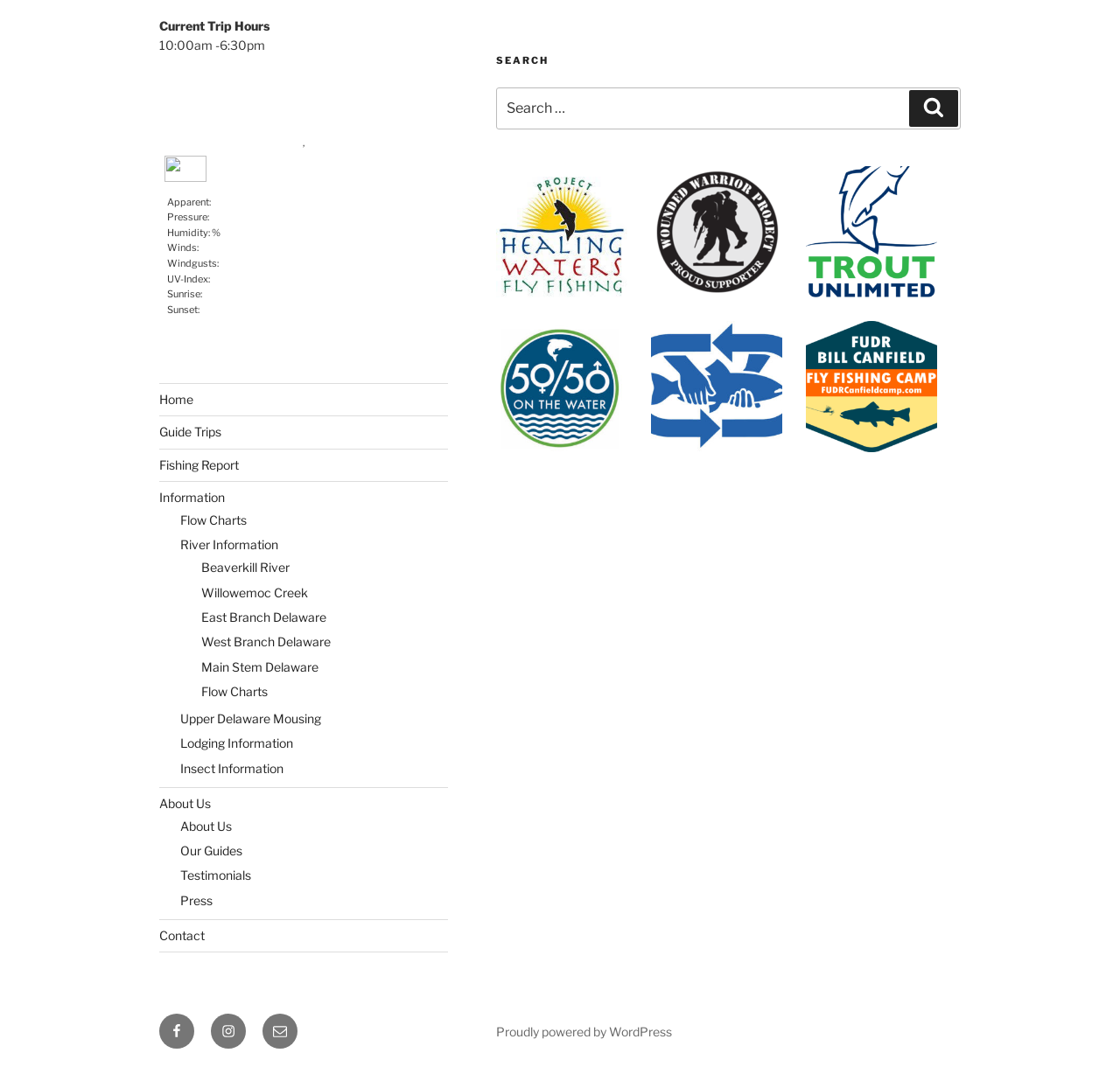Find the bounding box coordinates of the element you need to click on to perform this action: 'Visit AI Prompts Library'. The coordinates should be represented by four float values between 0 and 1, in the format [left, top, right, bottom].

None